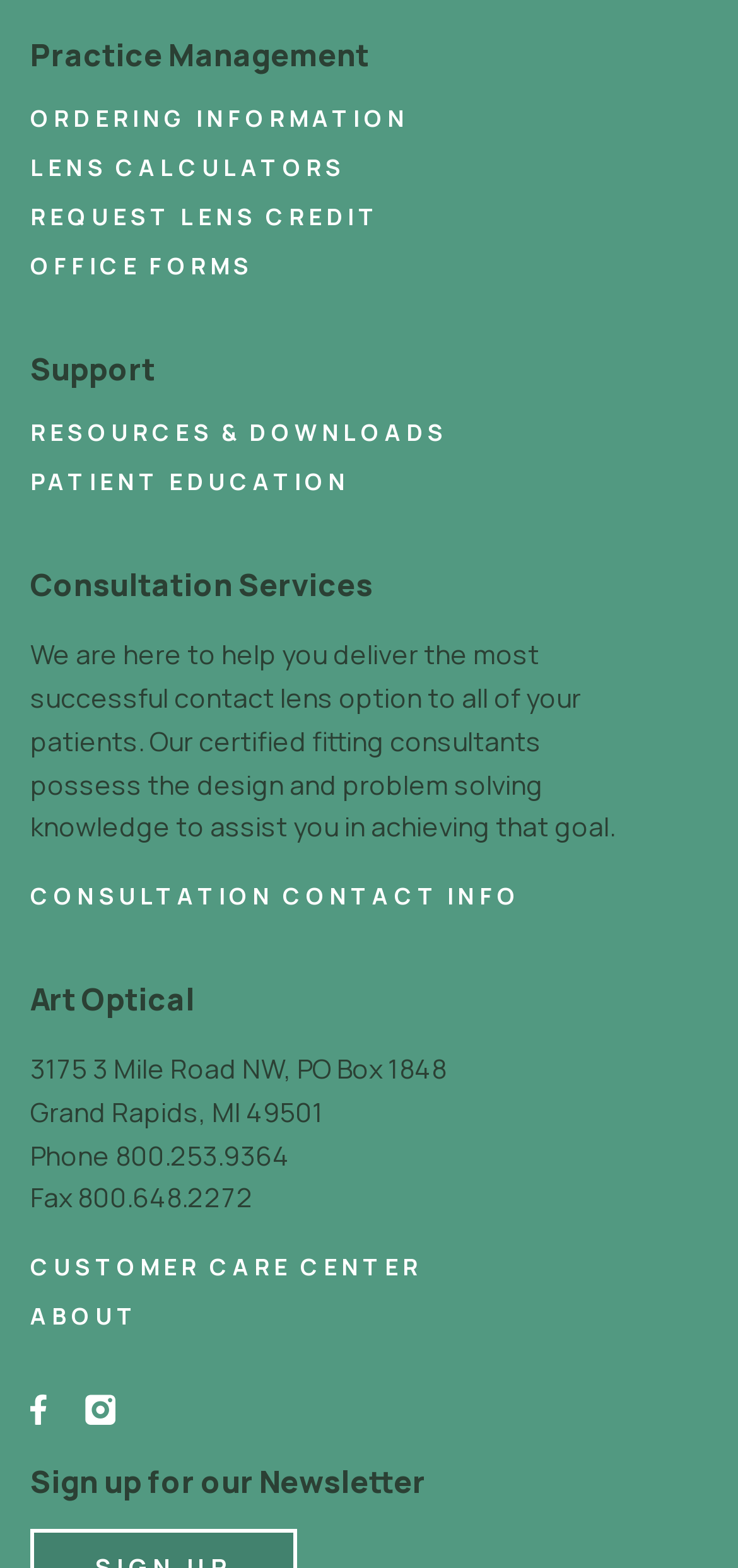Please locate the bounding box coordinates of the region I need to click to follow this instruction: "Click on ORDERING INFORMATION".

[0.041, 0.066, 0.554, 0.086]